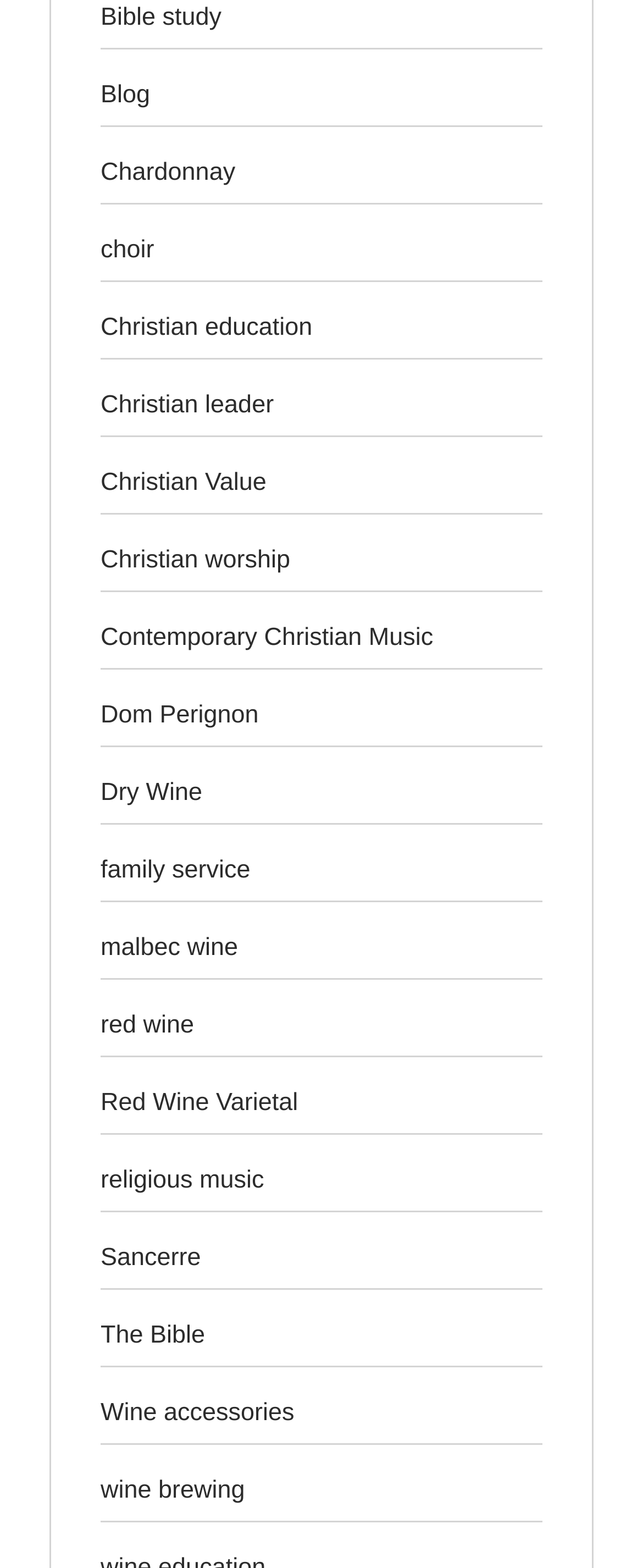What are the main categories on this webpage?
Based on the image, answer the question with as much detail as possible.

By analyzing the links on the webpage, I can see that there are two main categories: wine-related links such as 'Chardonnay', 'malbec wine', and 'wine brewing', and Christianity-related links such as 'Bible study', 'Christian education', and 'Christian worship'.